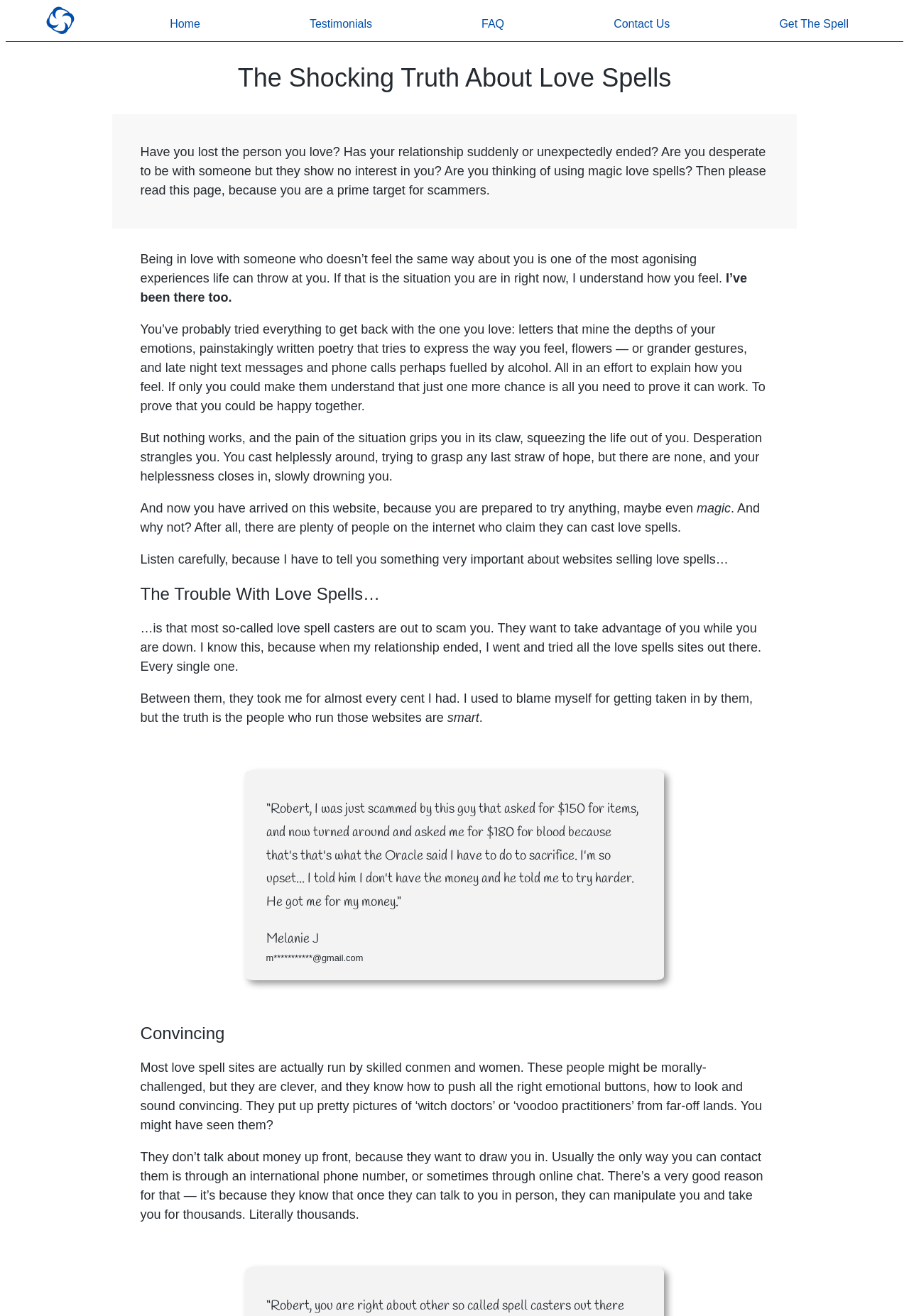Offer a meticulous caption that includes all visible features of the webpage.

The webpage is about Morphic Love Spell, a scientific love spell that claims to work. At the top of the page, there is an image with the title "Morphic Love Spell" and a navigation menu with links to "Home", "Testimonials", "FAQ", "Contact Us", and "Get The Spell". 

Below the navigation menu, there is a heading that reads "The Shocking Truth About Love Spells". The main content of the page is a series of paragraphs that discuss the pain of unrequited love and the desperation that comes with it. The author shares their personal experience of trying everything to get back with the one they love, but to no avail. 

The author then warns readers about the dangers of using magic love spells, stating that most love spell casters are scammers who want to take advantage of people when they are down. The author shares their own experience of being scammed by multiple love spell sites, losing almost all their money. 

The page also includes a testimonial from someone named Melanie J, who was scammed by a love spell caster. The testimonial is presented in a blockquote format, with Melanie's email address provided below her name. 

Further down the page, there is a heading that reads "Convincing", followed by a paragraph that explains how love spell sites are run by skilled conmen and women who know how to push emotional buttons and look convincing. The author warns readers to be cautious of these scammers, who often use fake images and international phone numbers to manipulate people and take their money.